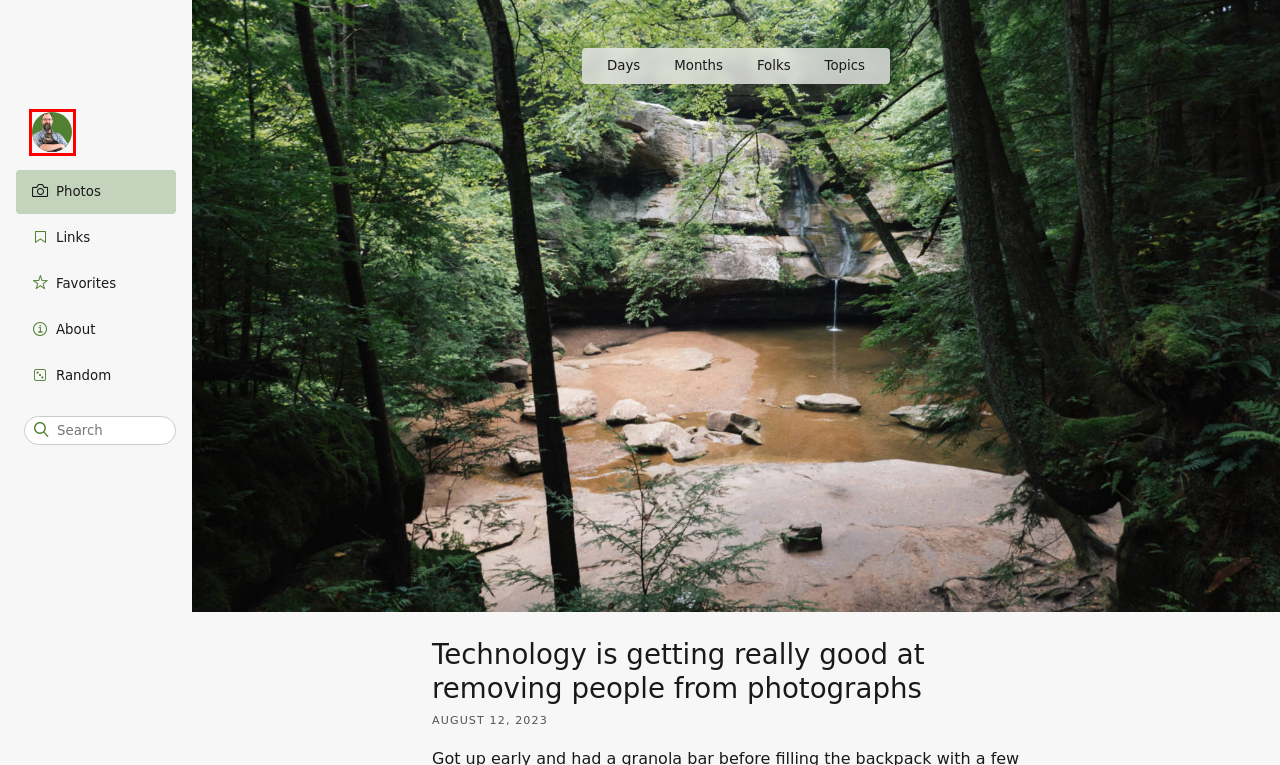You have a screenshot of a webpage with a red bounding box highlighting a UI element. Your task is to select the best webpage description that corresponds to the new webpage after clicking the element. Here are the descriptions:
A. Chris Glass
B. Photos – Chris Glass
C. Favorites – Chris Glass
D. Random – Chris Glass
E. About – Chris Glass
F. Things fall into these buckets – Chris Glass
G. 2024 Auto Show: The OMG I finally saw the new VW Bus Edition – Chris Glass
H. Characters – Chris Glass

A